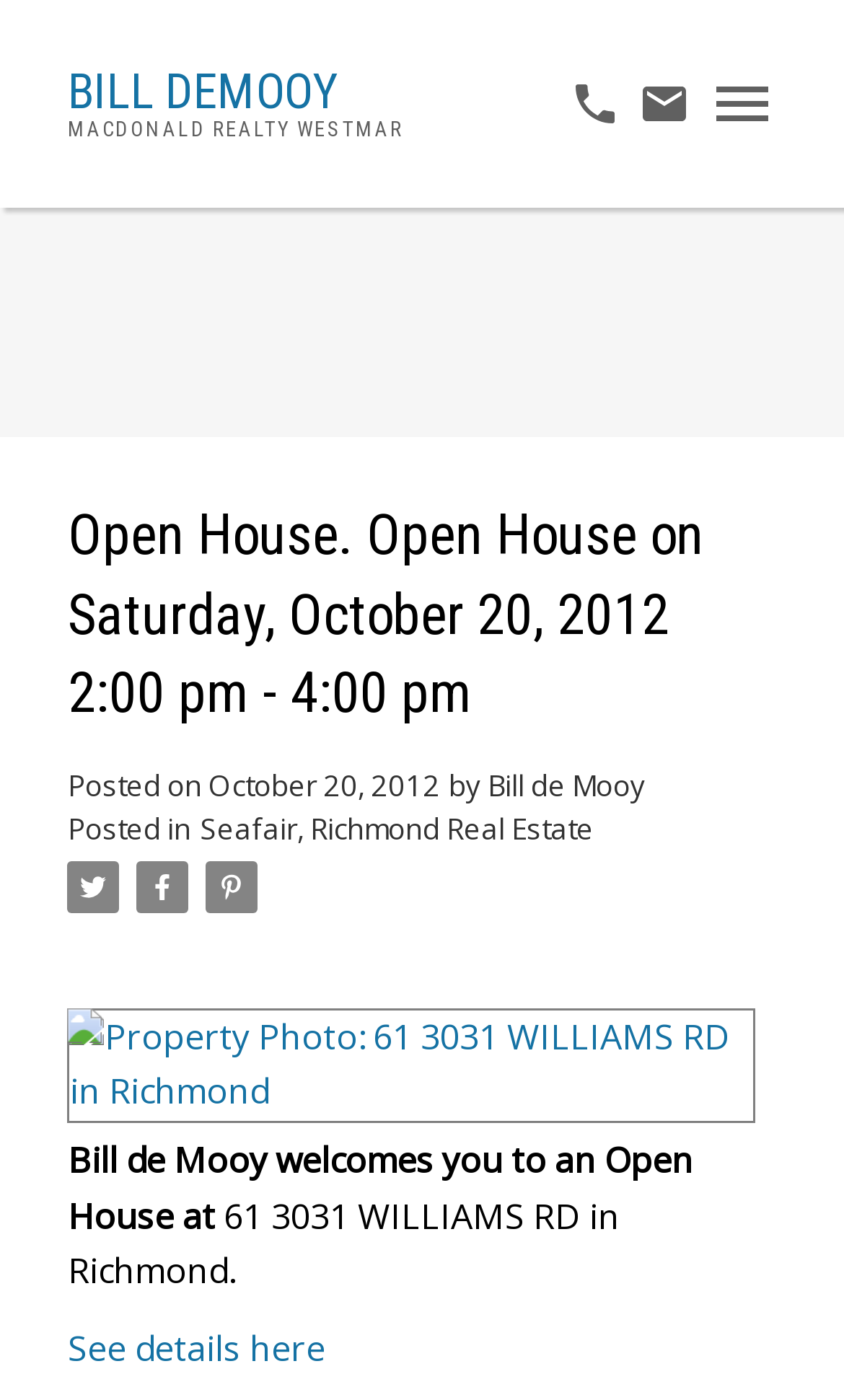Respond with a single word or phrase to the following question: What is the date of the Open House?

October 20, 2012